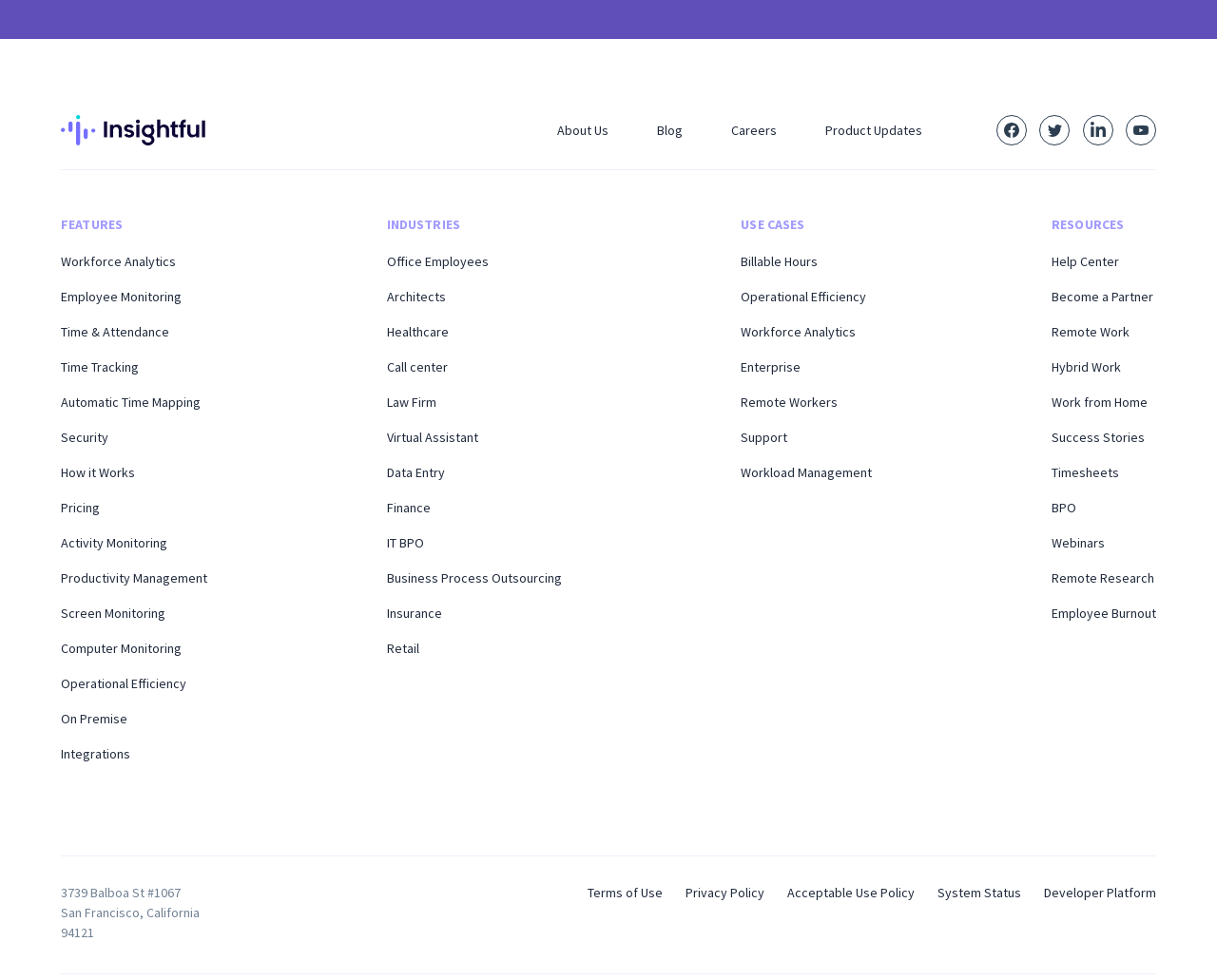Locate the bounding box coordinates of the element that should be clicked to fulfill the instruction: "Learn about Workforce Analytics".

[0.05, 0.257, 0.145, 0.293]